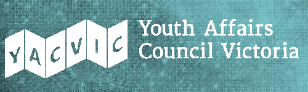Generate an elaborate caption for the image.

The image features the logo of the Youth Affairs Council of Victoria (YACVic), prominently displaying the acronym "YACVic" in stylized text along with the full name "Youth Affairs Council Victoria." The logo is set against a textured teal background, conveying a sense of modernity and approachability. The design suggests a focus on youth engagement and social advocacy, aligning with the organization's mission to support and empower young people in Victoria. This visual element may be part of a broader communication on the council's initiatives or resources aimed at informing and connecting with their audience.